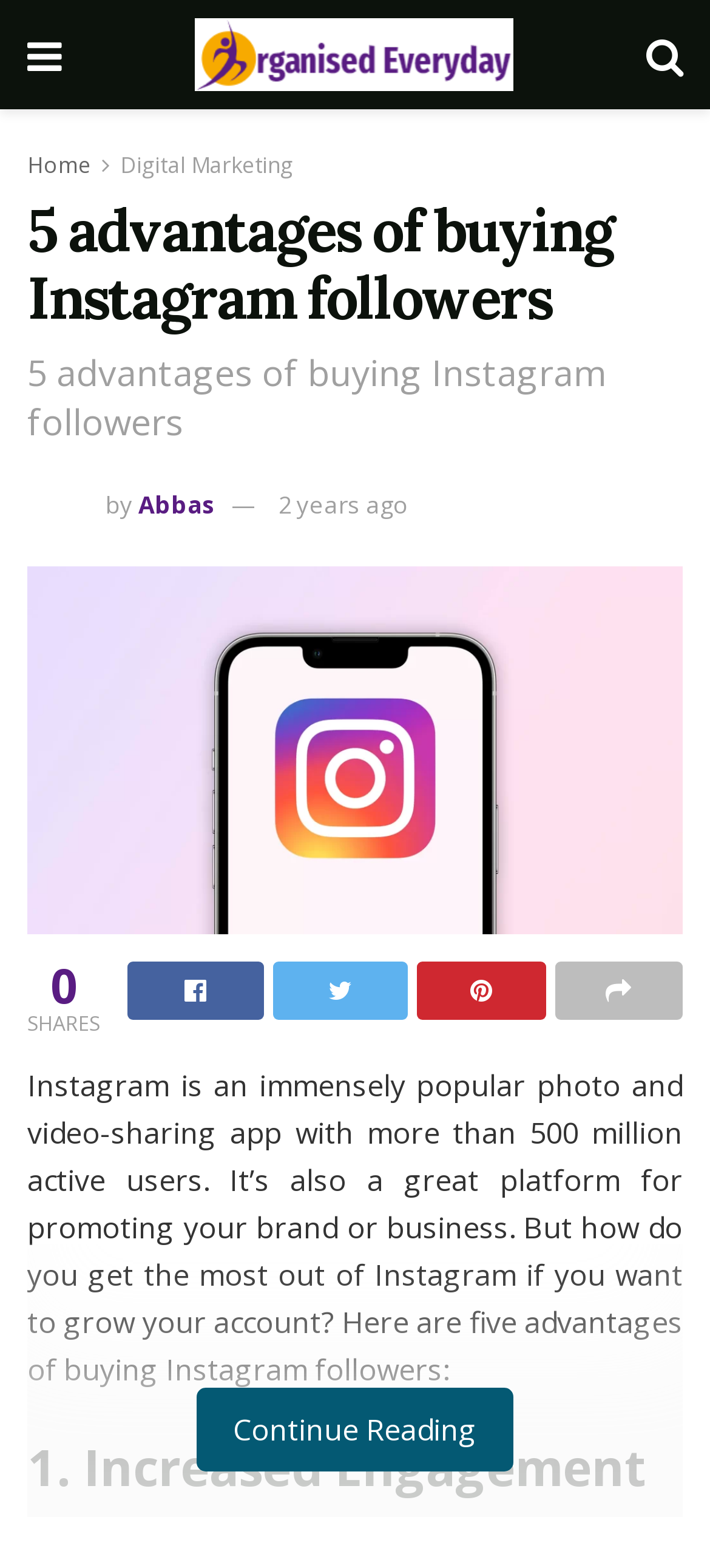Identify the primary heading of the webpage and provide its text.

5 advantages of buying Instagram followers